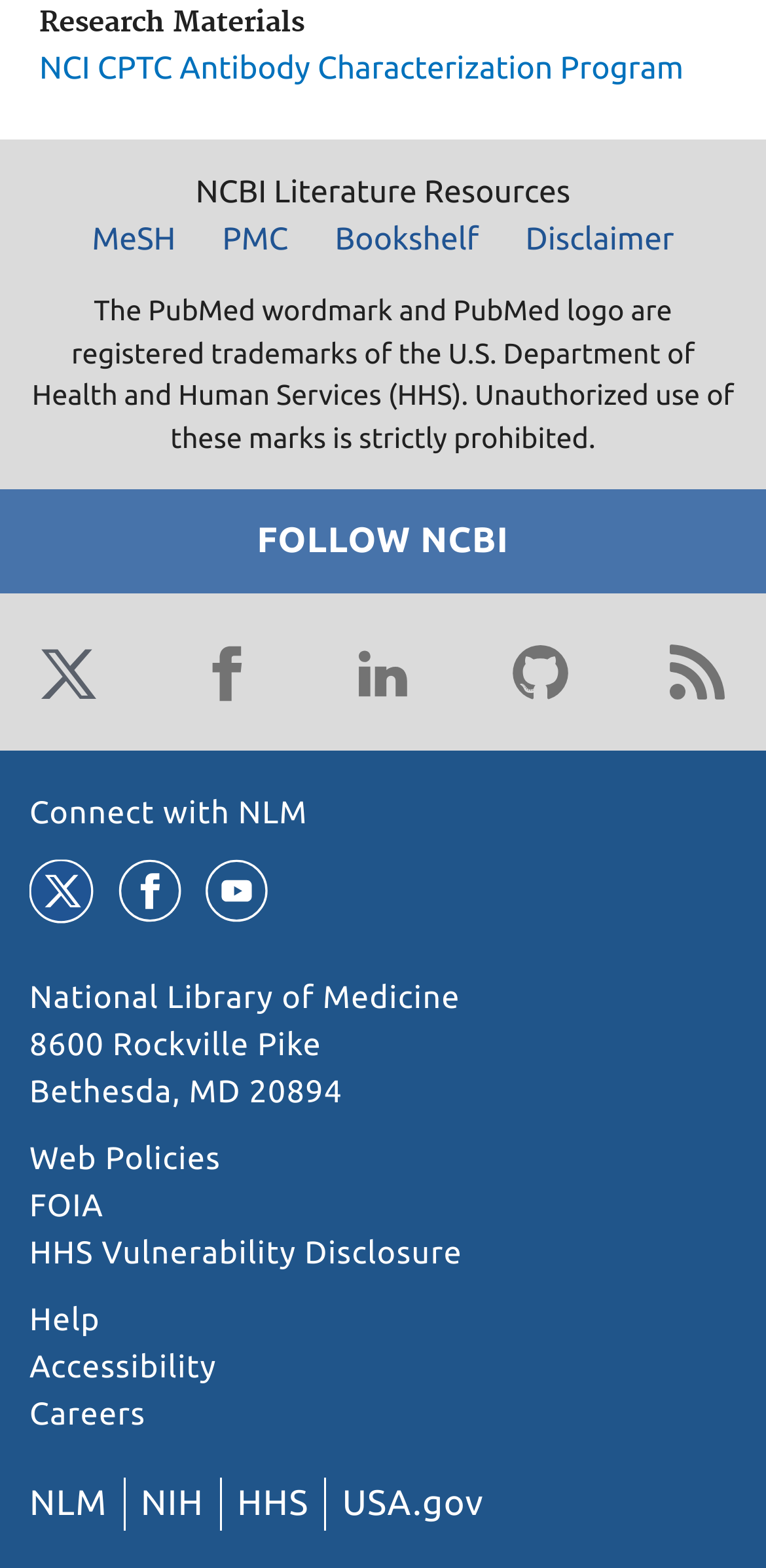What is the name of the library mentioned on the webpage?
Based on the image, answer the question with a single word or brief phrase.

National Library of Medicine